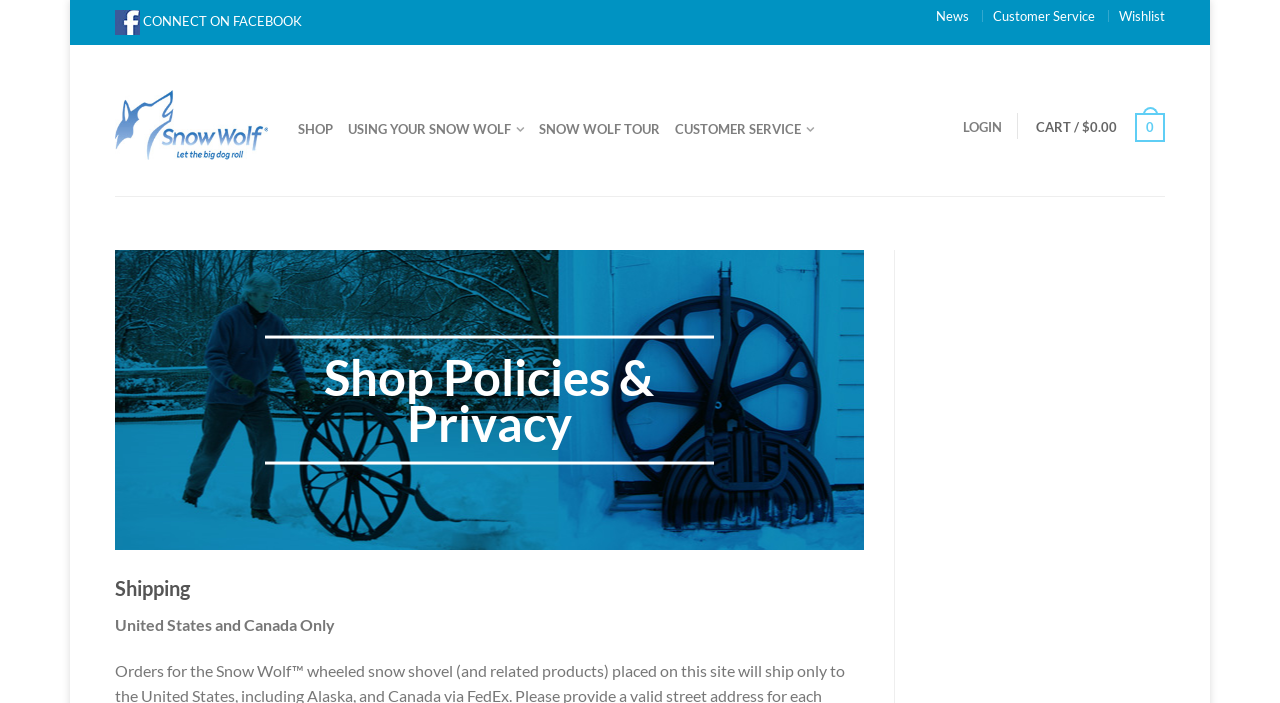What is the current total in the cart?
Based on the image, respond with a single word or phrase.

$0.00